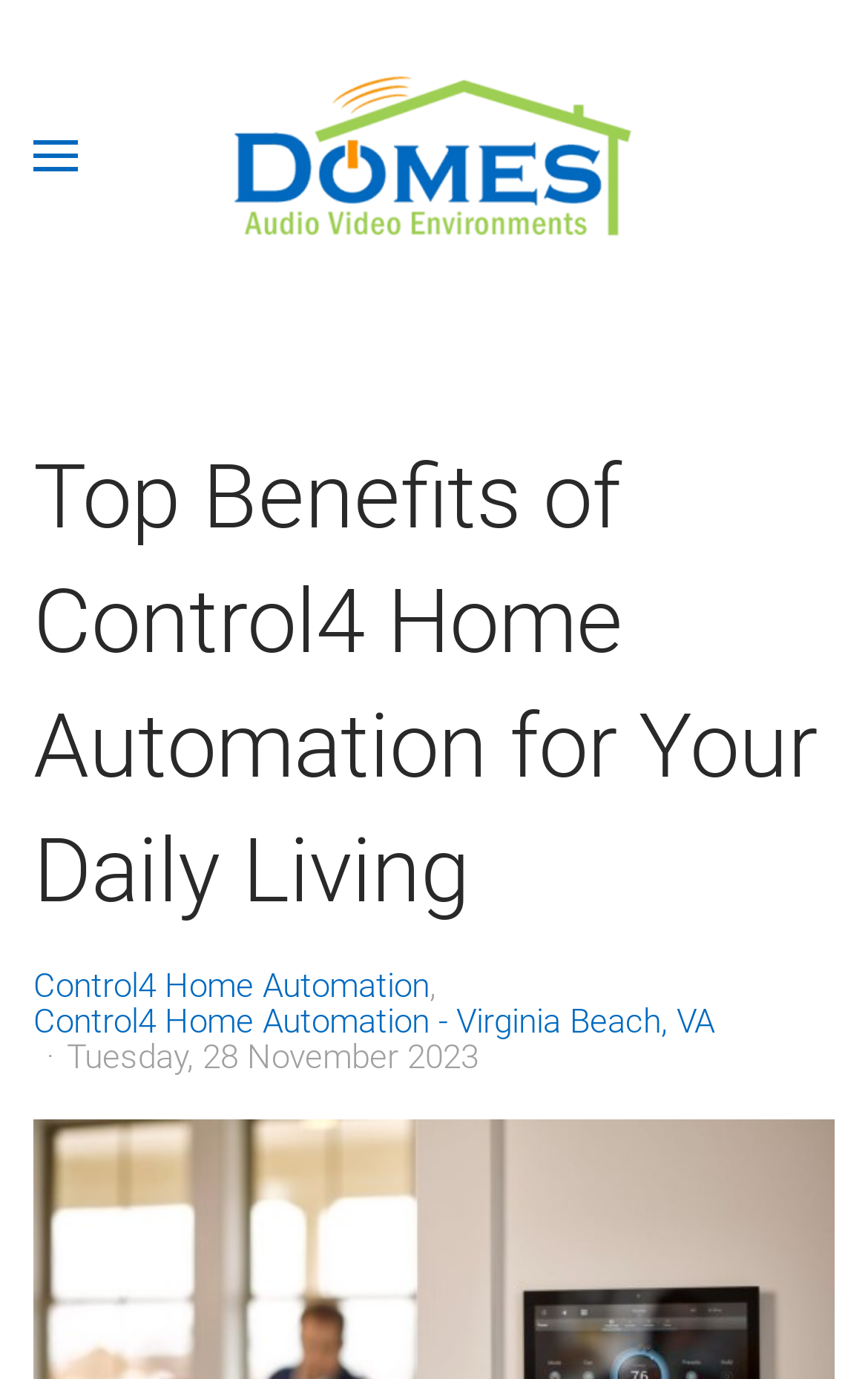Extract the primary heading text from the webpage.

Top Benefits of Control4 Home Automation for Your Daily Living